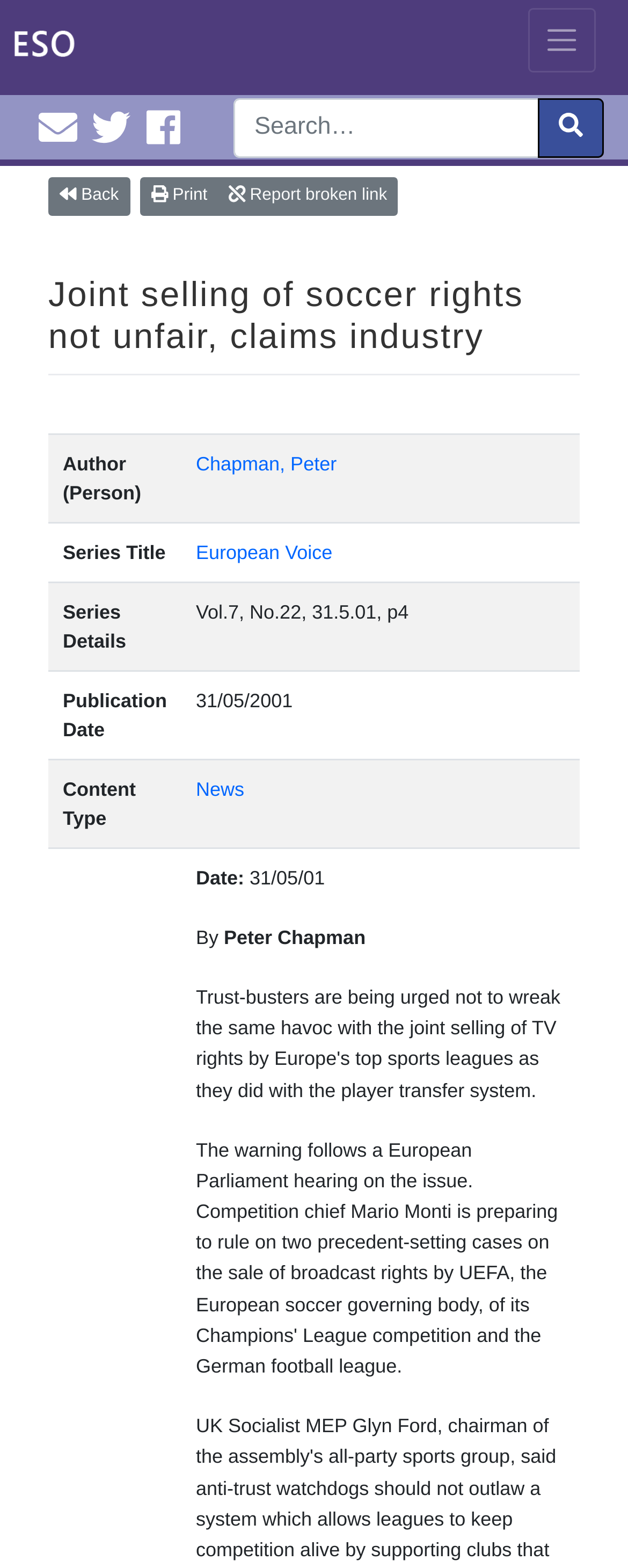Show the bounding box coordinates of the element that should be clicked to complete the task: "Click on 'DESIGNS'".

None